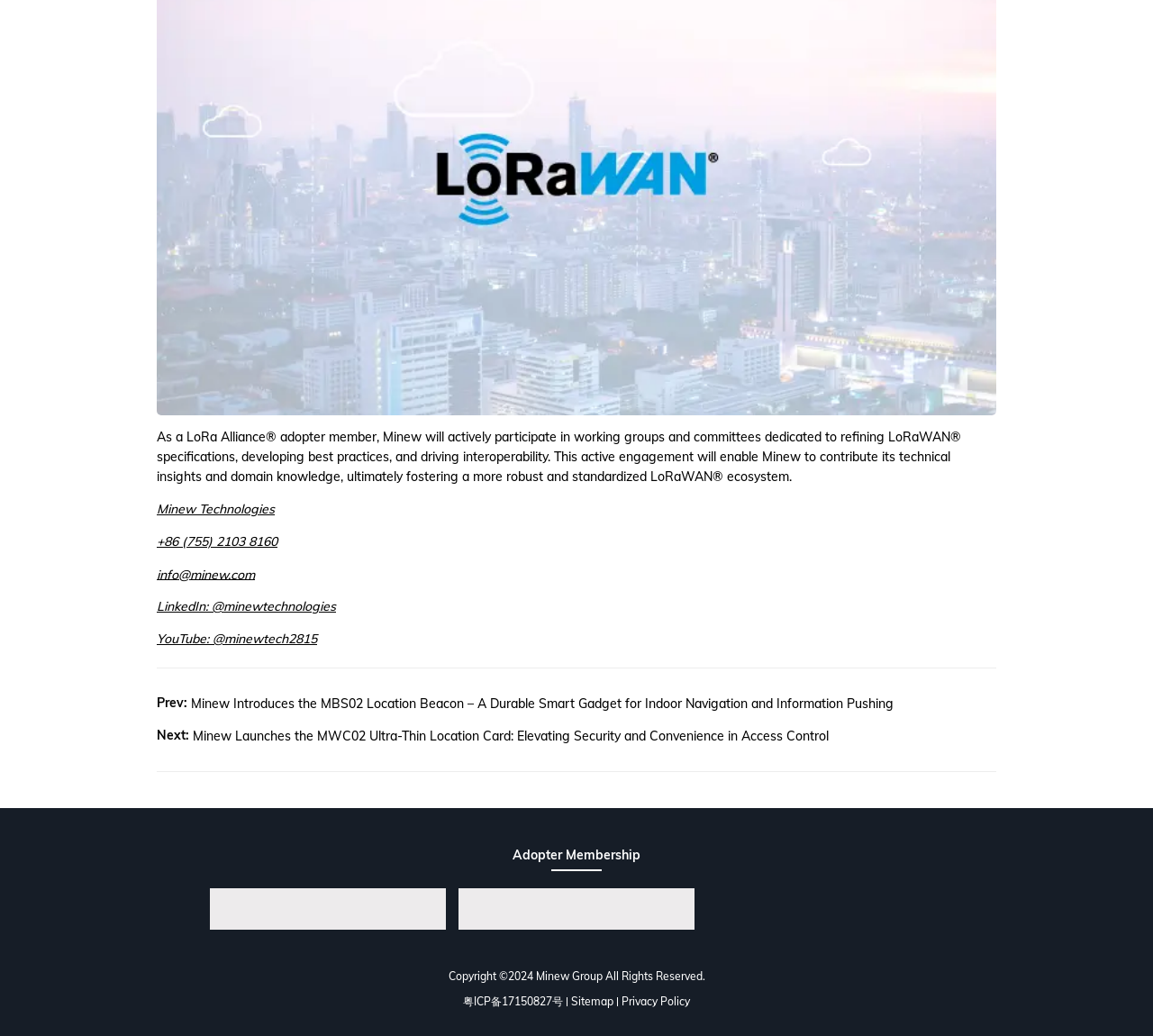Please specify the bounding box coordinates in the format (top-left x, top-left y, bottom-right x, bottom-right y), with all values as floating point numbers between 0 and 1. Identify the bounding box of the UI element described by: Privacy Policy

[0.539, 0.958, 0.598, 0.976]